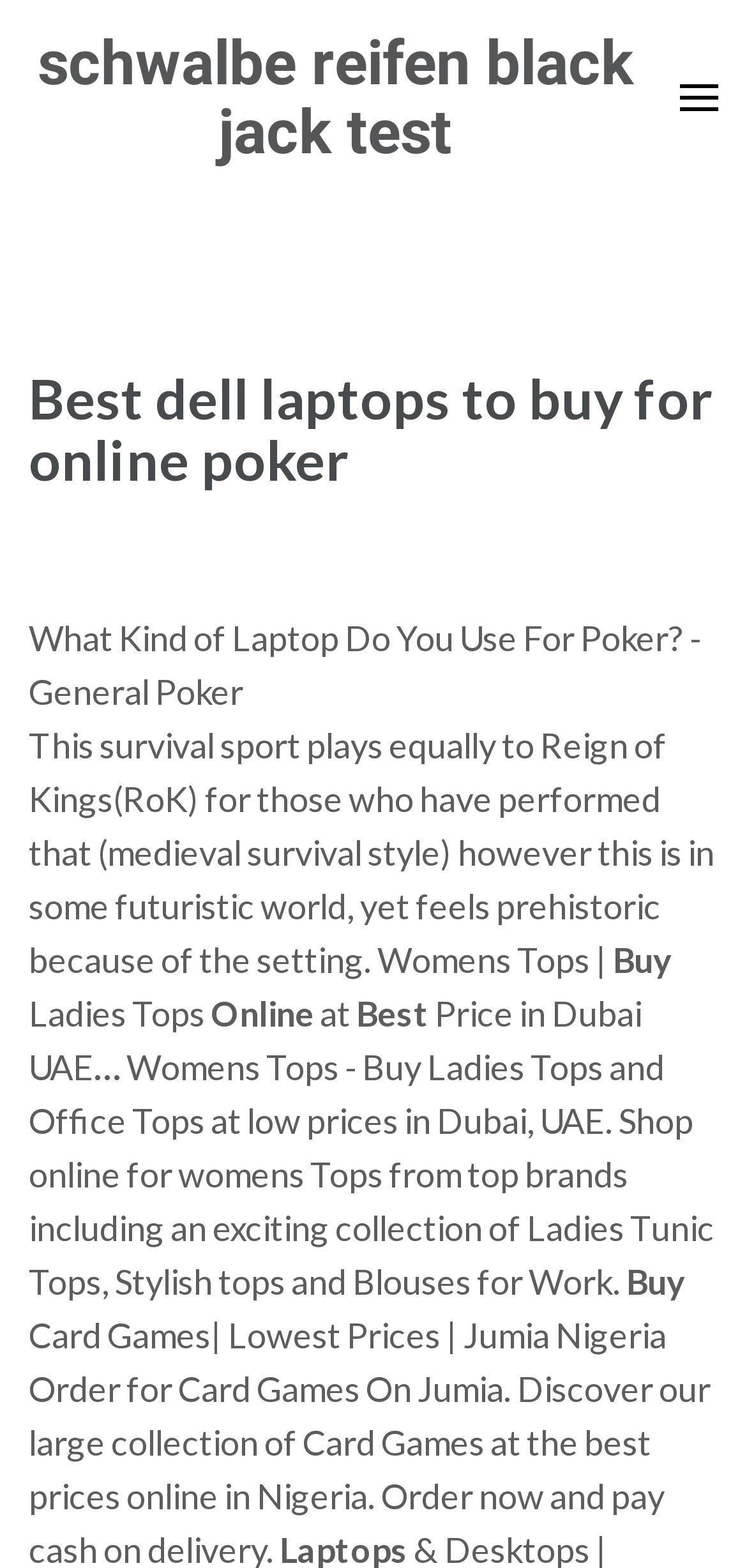What is the topic of the webpage?
Please analyze the image and answer the question with as much detail as possible.

Based on the webpage content, it appears that the webpage is discussing laptops suitable for online poker, as indicated by the header 'Best dell laptops to buy for online poker' and the surrounding text.